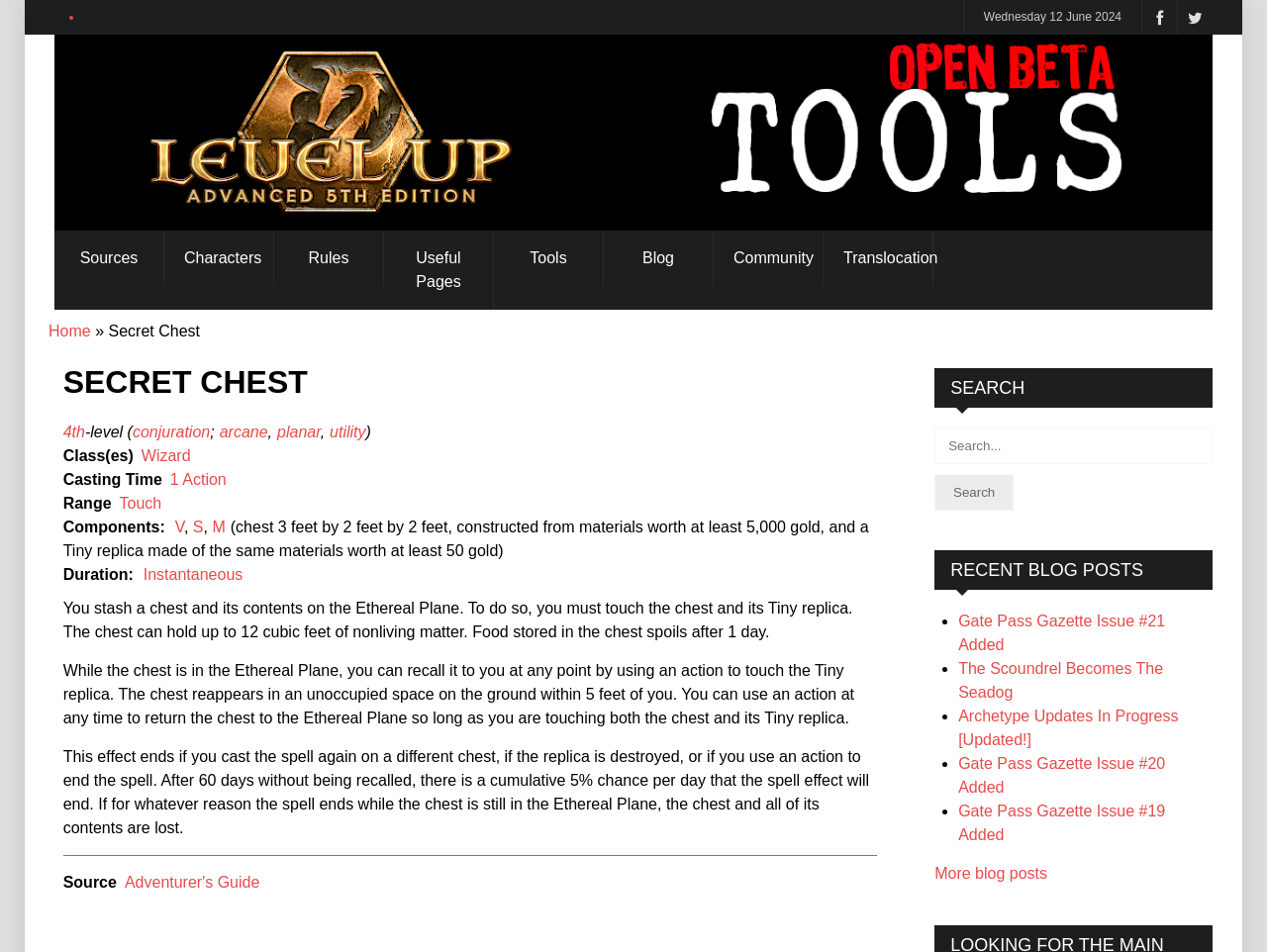How many cubic feet of nonliving matter can the chest hold?
Please use the image to provide a one-word or short phrase answer.

12